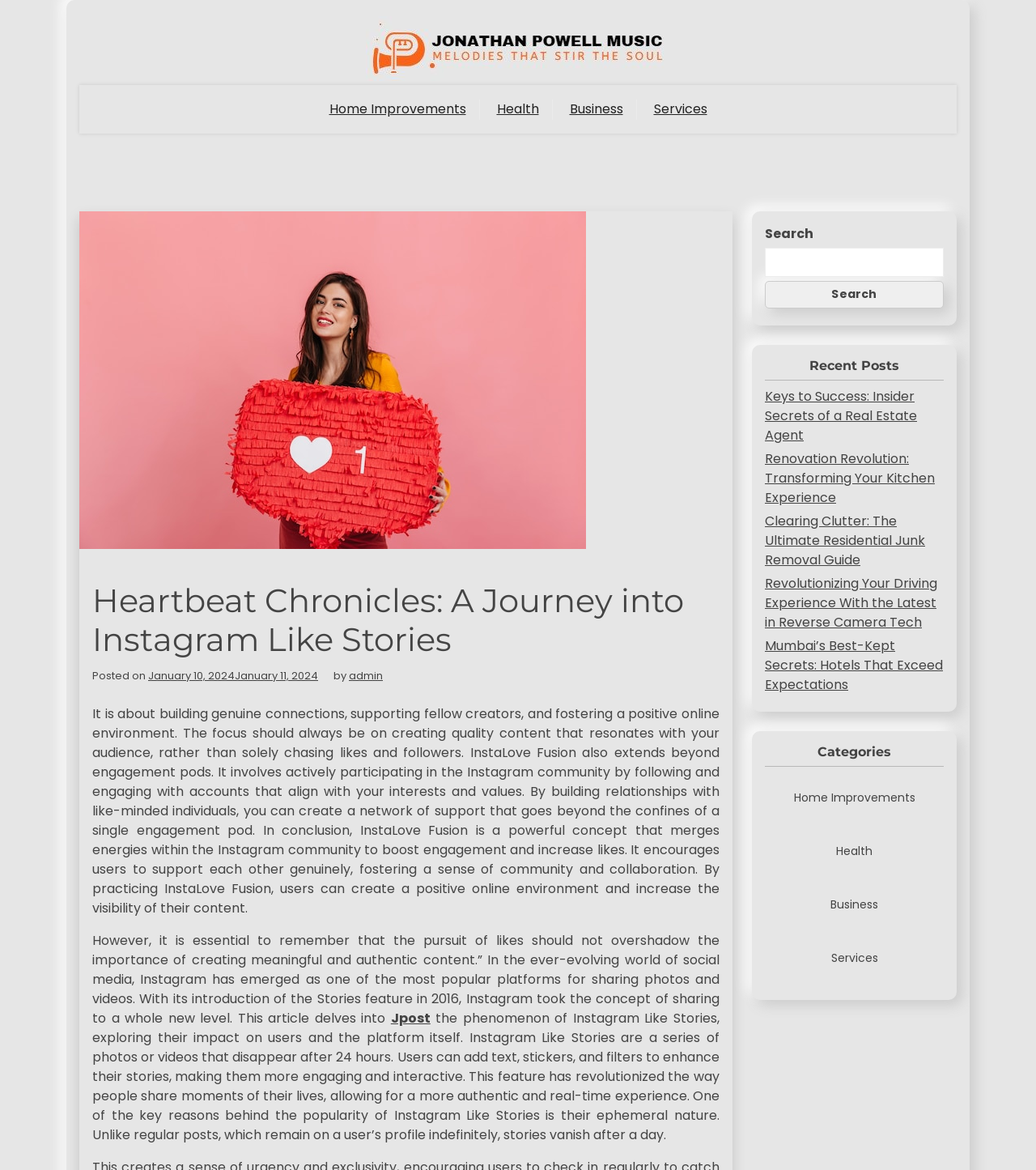Using the element description provided, determine the bounding box coordinates in the format (top-left x, top-left y, bottom-right x, bottom-right y). Ensure that all values are floating point numbers between 0 and 1. Element description: parent_node: Search name="s"

[0.738, 0.212, 0.911, 0.237]